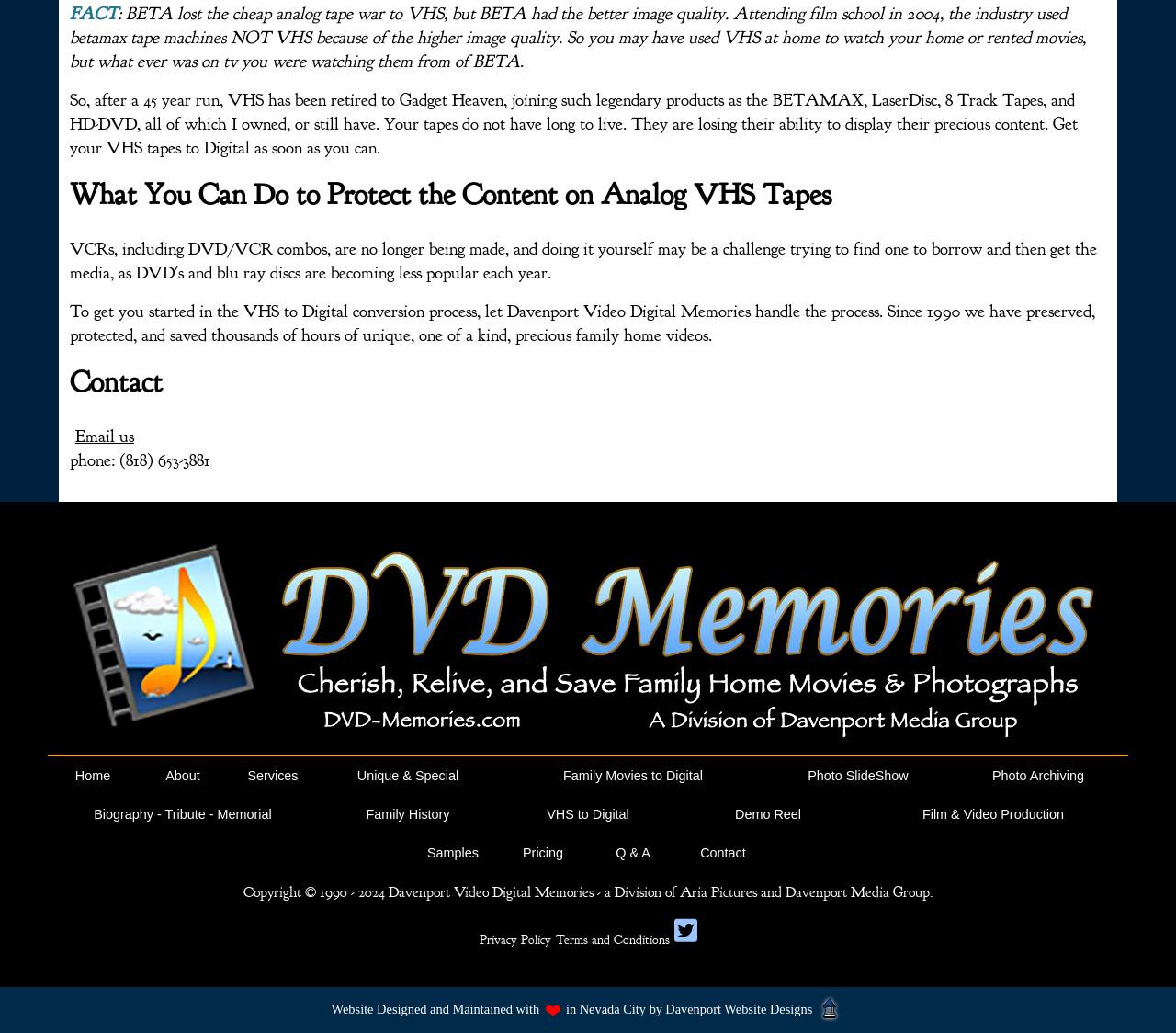Specify the bounding box coordinates for the region that must be clicked to perform the given instruction: "Click 'Email us'".

[0.059, 0.41, 0.119, 0.435]